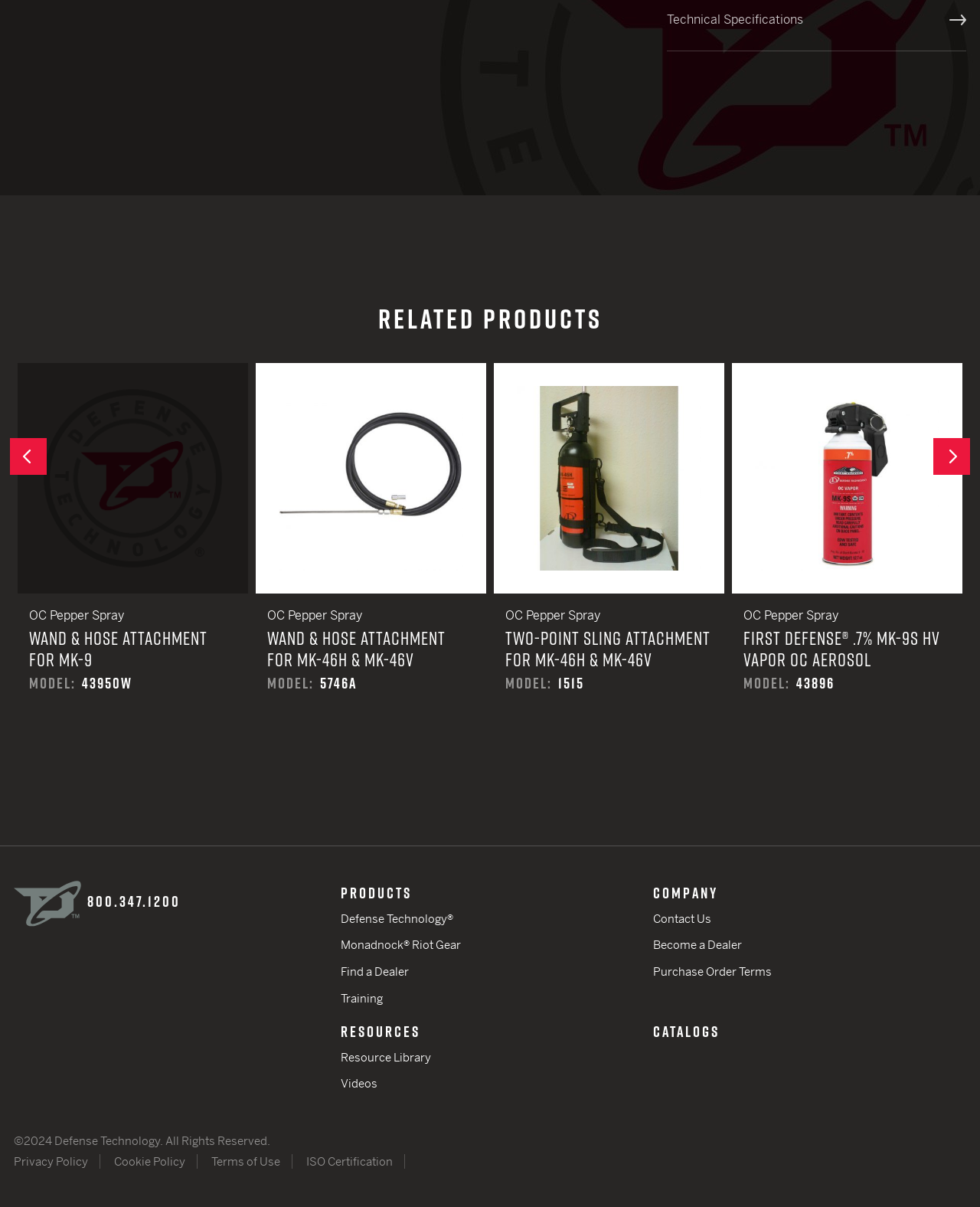What is the purpose of ventilating the building during area decontamination?
Refer to the image and provide a thorough answer to the question.

According to the webpage, the purpose of ventilating the building during area decontamination is to remove airborne OC. This should be accomplished as soon as possible by opening all doors and windows that weather permits, and if possible, using fans to increase ventilation.